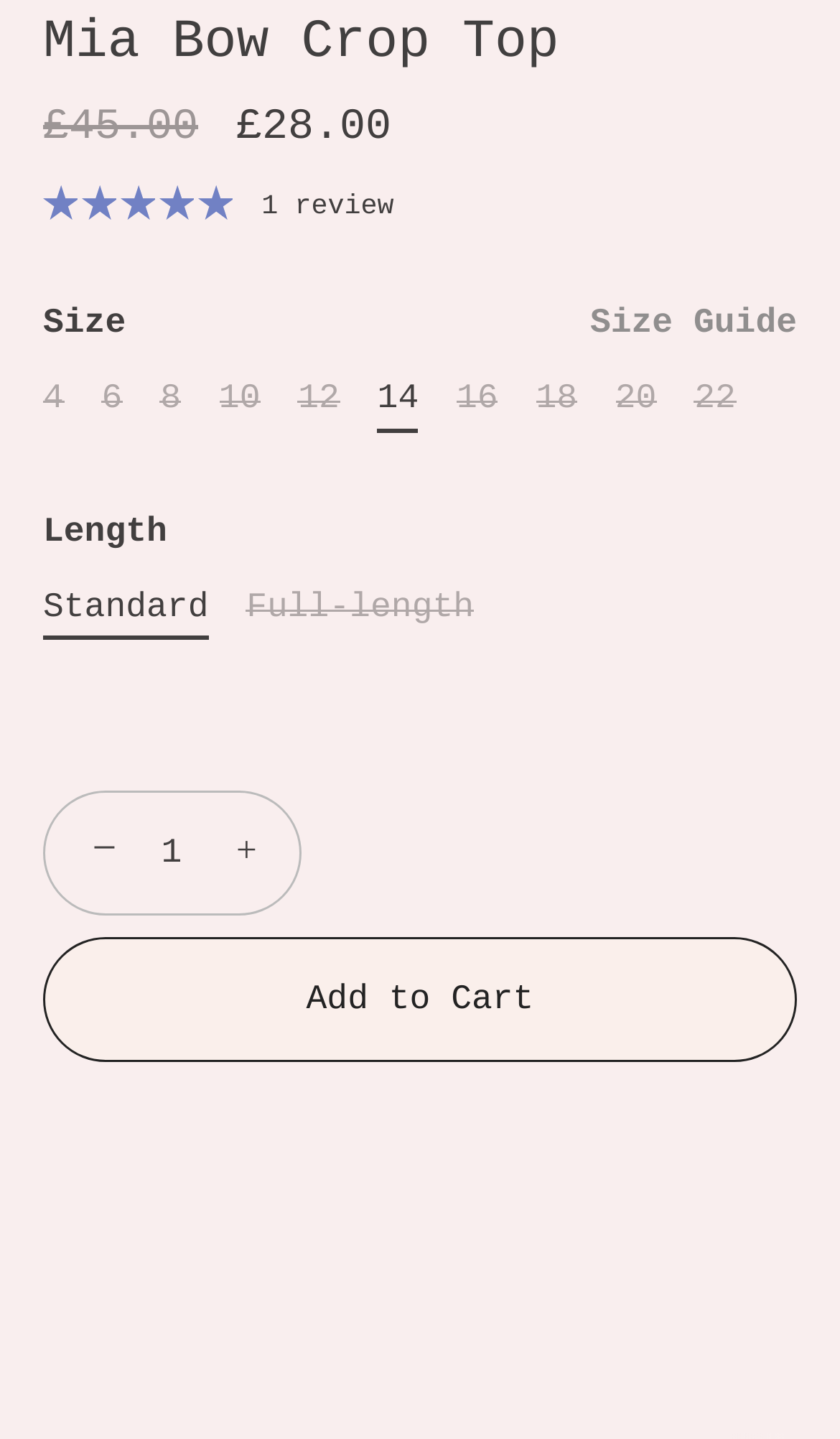Provide your answer to the question using just one word or phrase: What is the text on the button at the bottom of the webpage?

Add to Cart